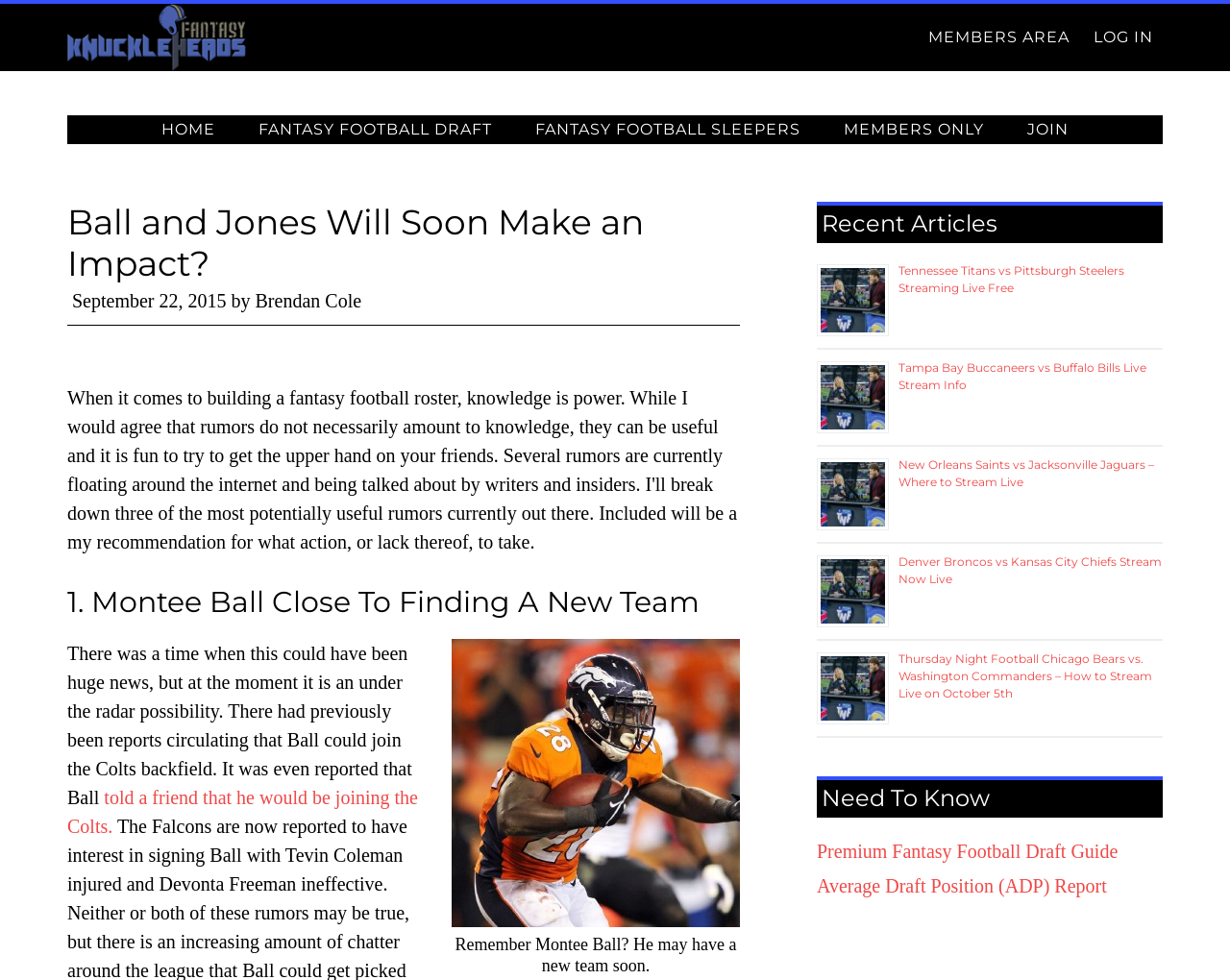Please give a one-word or short phrase response to the following question: 
What is the focus of the 'Need To Know' section?

Fantasy football resources